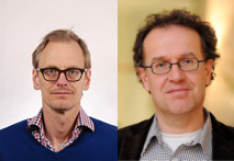Explain the image in detail, mentioning the main subjects and background elements.

The image features two prominent scholars in the field of European integration: Philipp Genschel from the European University Institute (EUI) and Markus Jachtenfuchs from the Hertie School of Governance. Both individuals are captured in professional portraits, conveying a sense of academic rigor and engagement in their specialized research. This image accompanies an article titled “Is European integration causing Europe to become more nationalist? Evidence from the 2007–9 financial crisis,” published in the *Journal of European Public Policy*. The article examines the impact of Europe’s financial and economic crisis on citizens' feelings toward European integration and national identities.